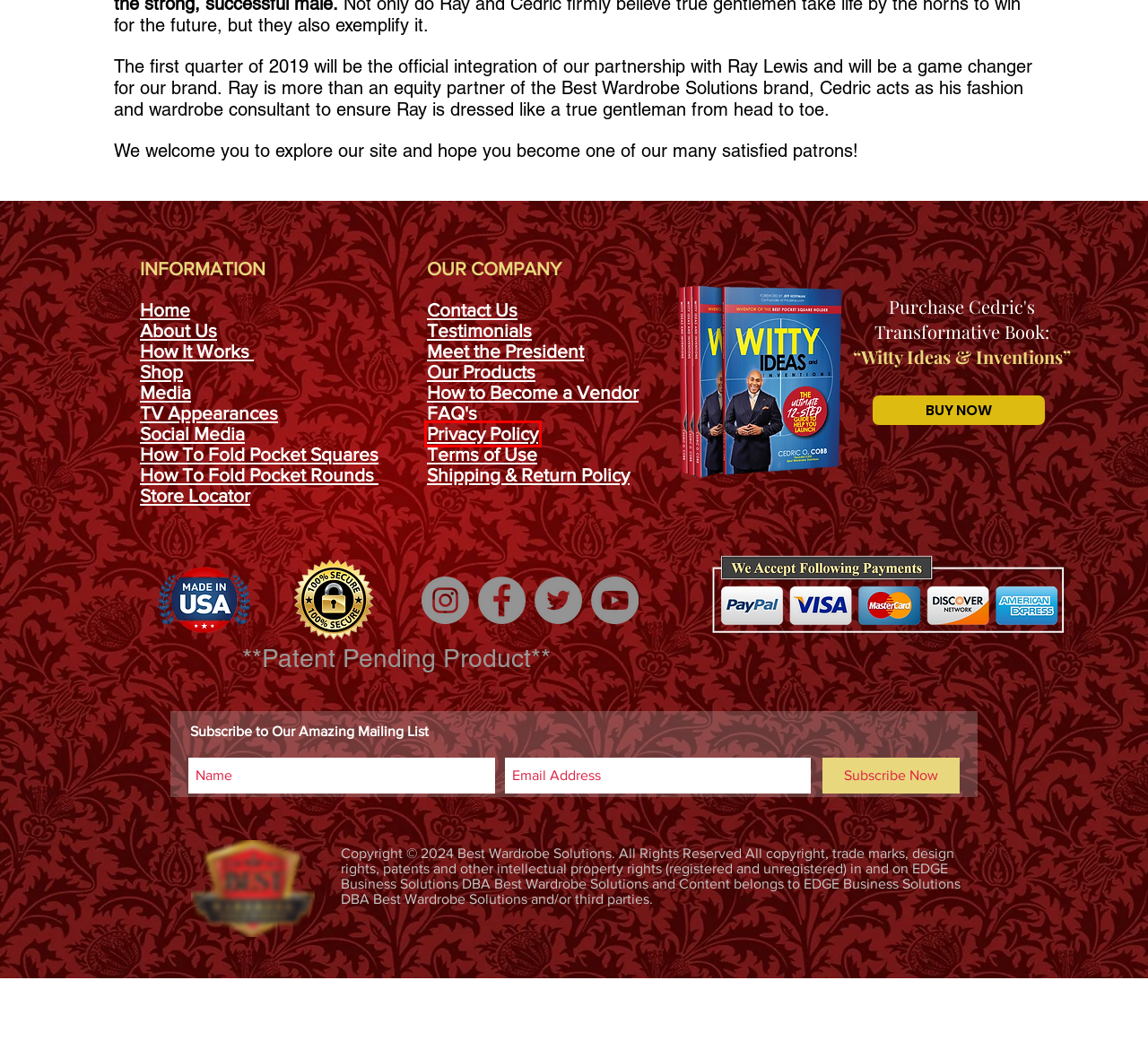You are presented with a screenshot of a webpage containing a red bounding box around a particular UI element. Select the best webpage description that matches the new webpage after clicking the element within the bounding box. Here are the candidates:
A. FAQ | BestWardrobeSolution
B. Who We Are | BestWardrobeSolution
C. Privacy Policy | BestWardrobeSolution
D. Meet the President | BestWardrobeSolution
E. Shop 1 | BestWardrobeSolution
F. Shipping & Returns | BestWardrobeSolution
G. Terms of Use | BestWardrobeSolution
H. How to be a Vendor | BestWardrobeSolution

C